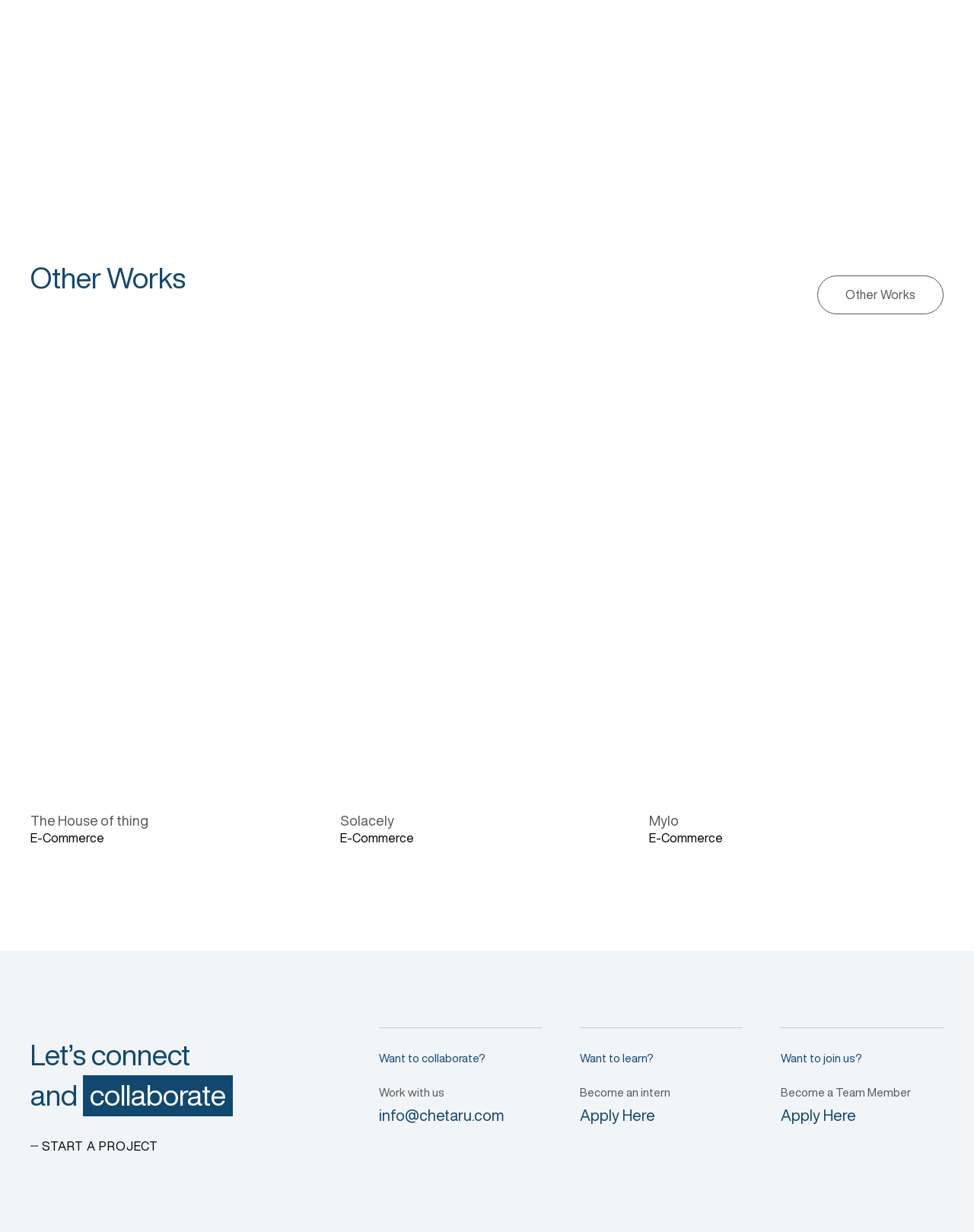Find the bounding box coordinates of the clickable area required to complete the following action: "Click on 'Other Works'".

[0.839, 0.224, 0.969, 0.255]